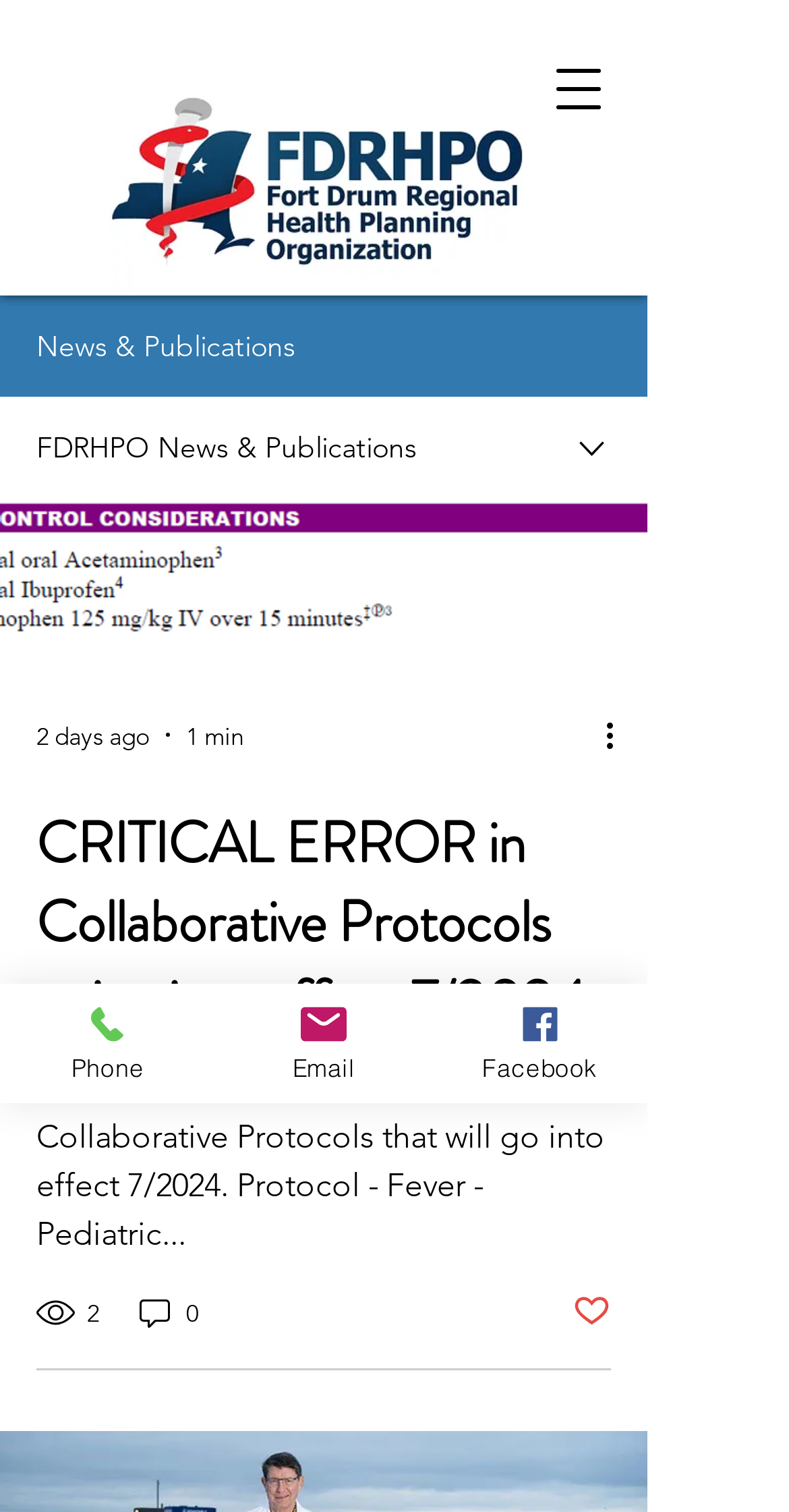Provide your answer to the question using just one word or phrase: How many social media links are on the page?

1